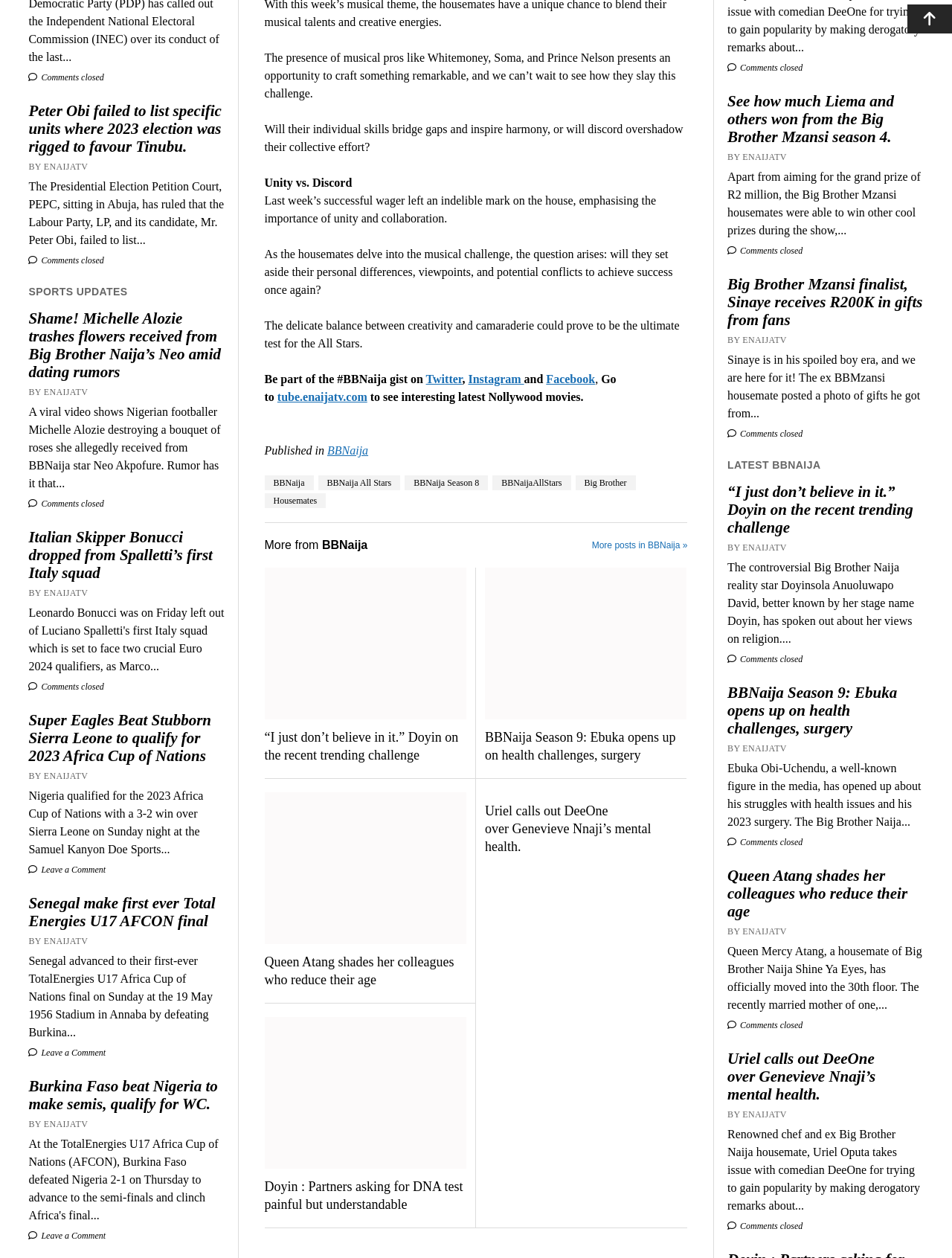Find the bounding box coordinates for the HTML element described as: "Comments closed". The coordinates should consist of four float values between 0 and 1, i.e., [left, top, right, bottom].

[0.03, 0.397, 0.109, 0.405]